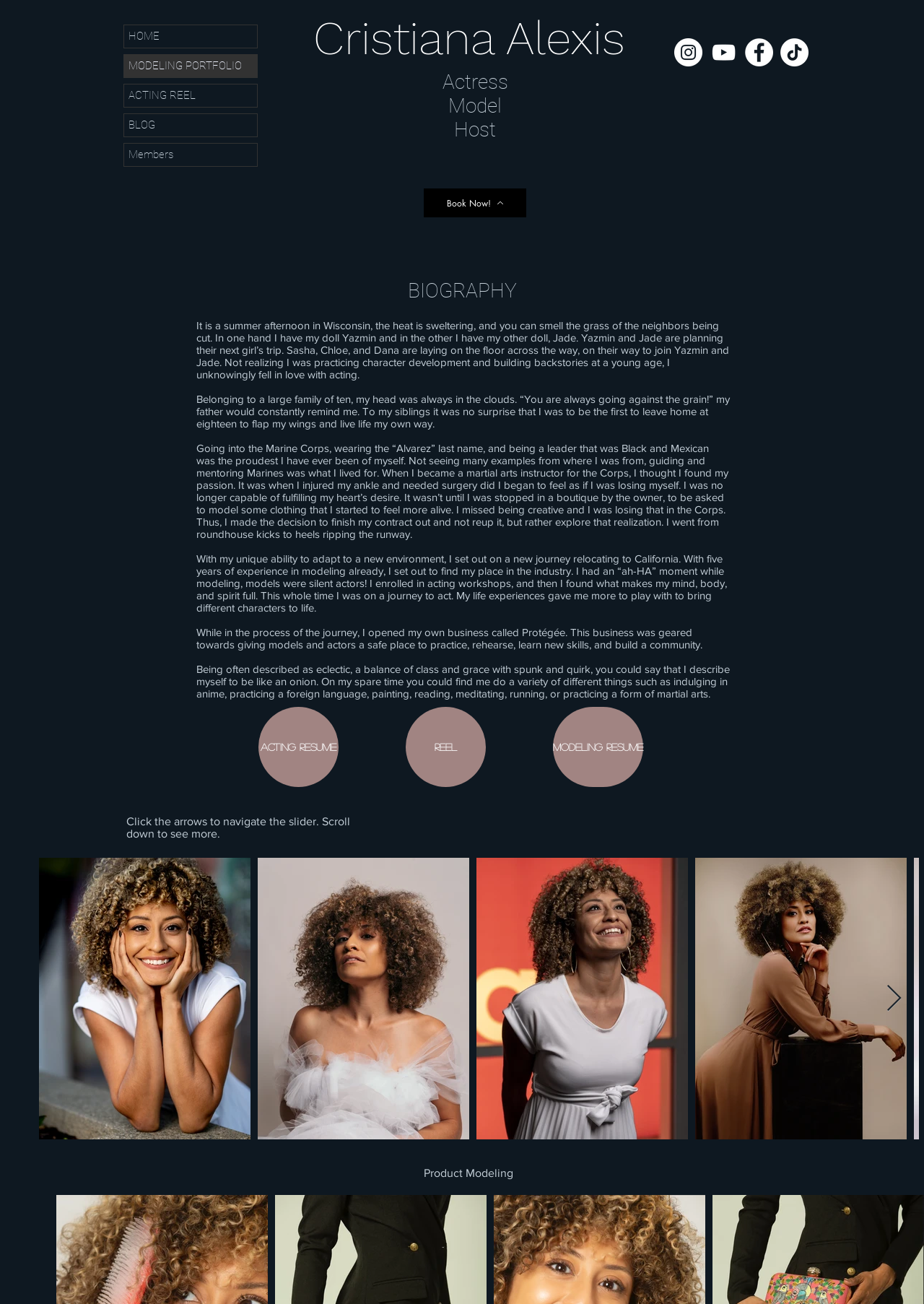Refer to the image and answer the question with as much detail as possible: What is the profession of Cristiana Alexis?

Based on the webpage, Cristiana Alexis is a model and actress, as indicated by the heading 'Actress Model Host' and the links to her acting reel and modeling portfolio.